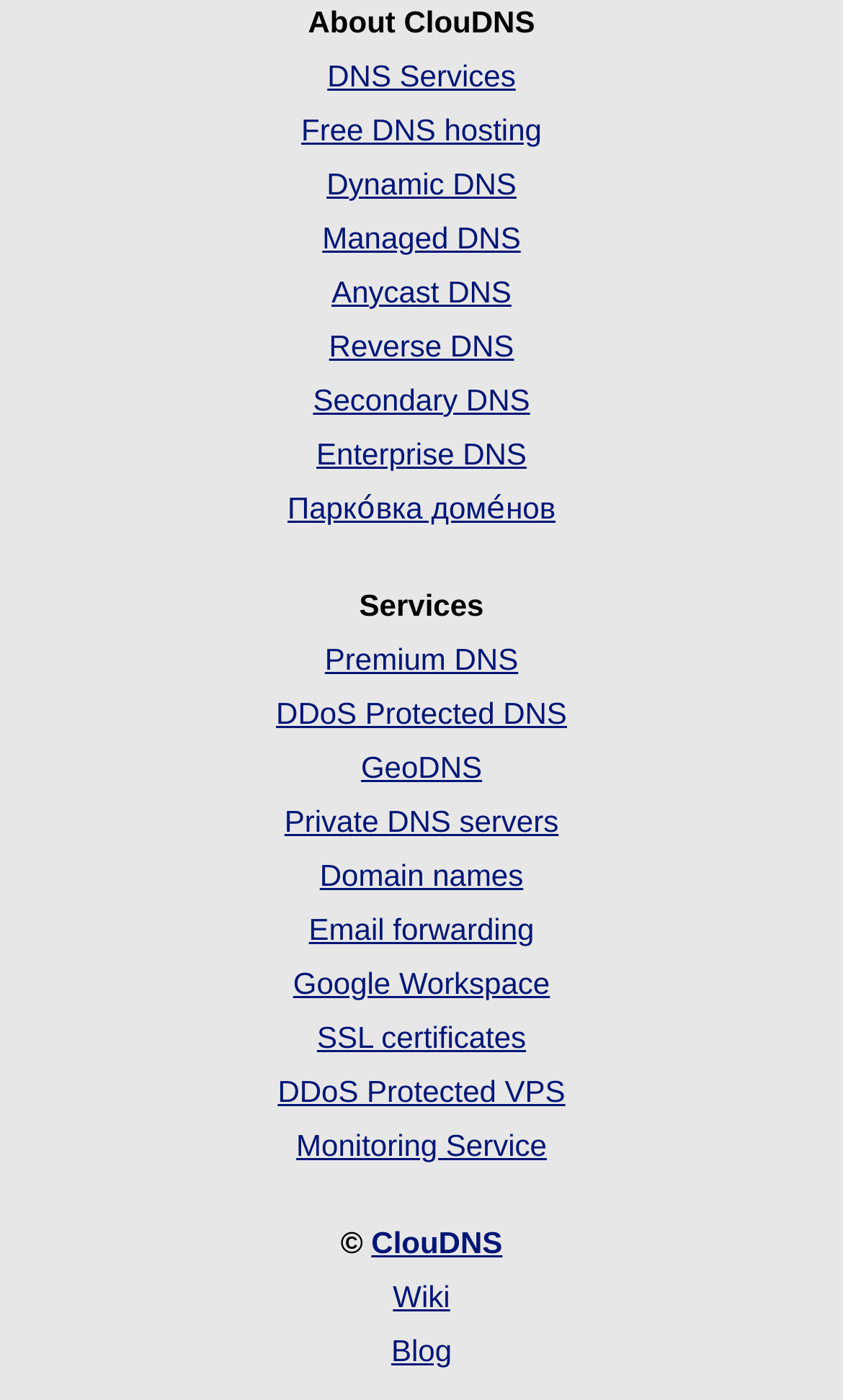Determine the bounding box coordinates of the element that should be clicked to execute the following command: "Learn about DNS services".

[0.388, 0.042, 0.612, 0.066]